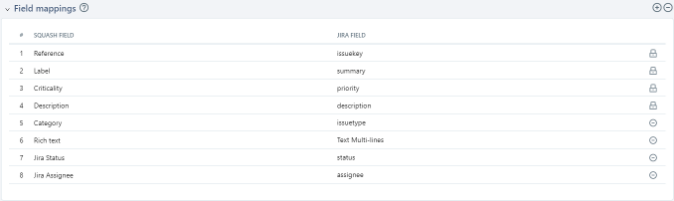Provide a rich and detailed narrative of the image.

The image displays a section titled "Field mappings," which outlines the correspondence between Squash TM fields and their respective Jira fields in a tabular format. Each row represents a specific mapping that facilitates the integration of data between the two systems. 

The columns include various fields from Squash TM such as "Reference," "Label," "Criticality," "Description," "Category," and "Rich text," along with their corresponding Jira fields, including "issuekey," "summary," "priority," "description," and "assignee." This setup is essential for ensuring effective data synchronization, allowing users to manage project requirements conveniently.

Additionally, a button for adding new mappings can be found at the top of this configuration area, indicating that users have the flexibility to customize their field mappings as necessary. Overall, the visual guide aims to assist users in configuring their fields accurately for optimal data sharing and project management efficiency.